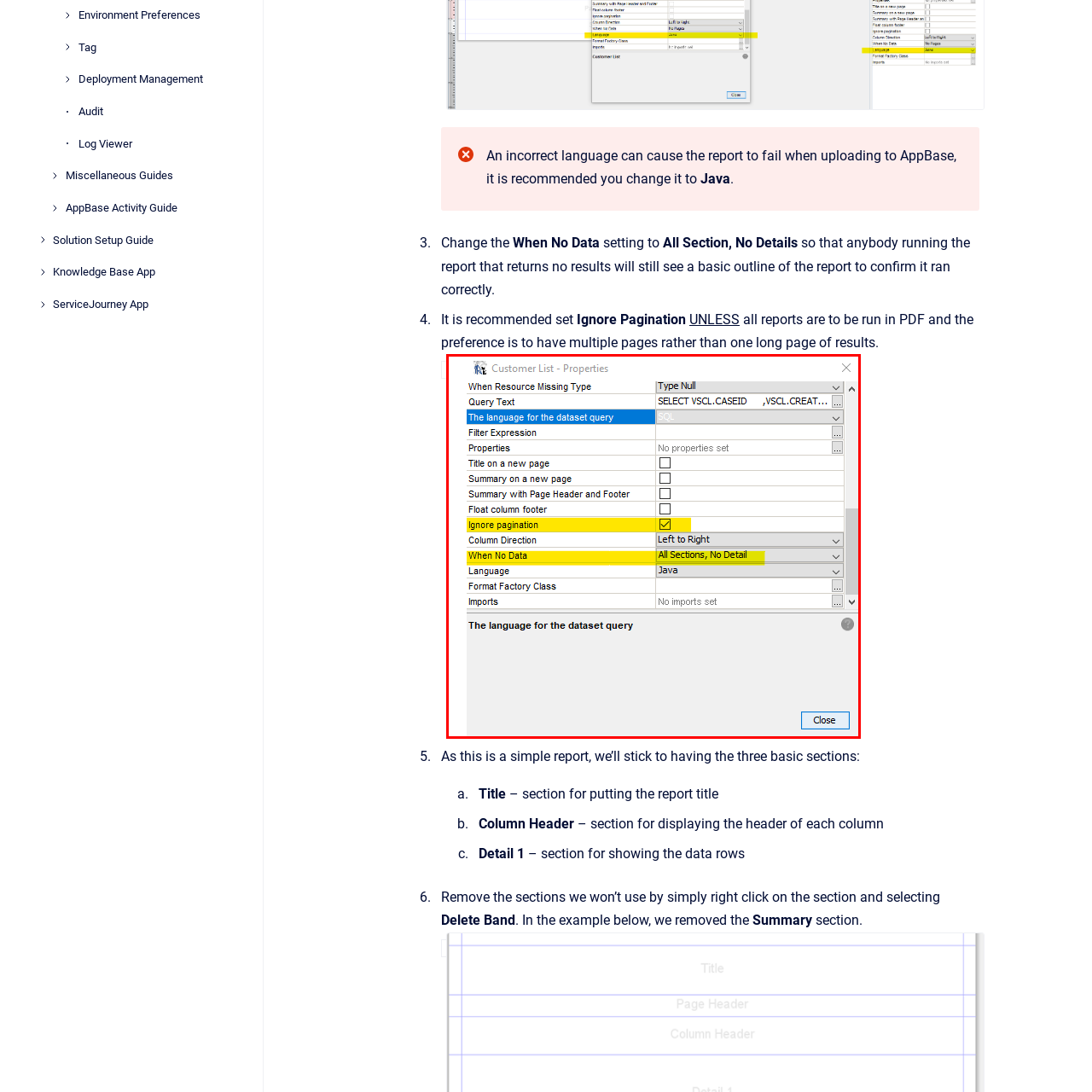Look at the area within the red bounding box, provide a one-word or phrase response to the following question: What happens when there is no data in the report?

All Sections, No Detail